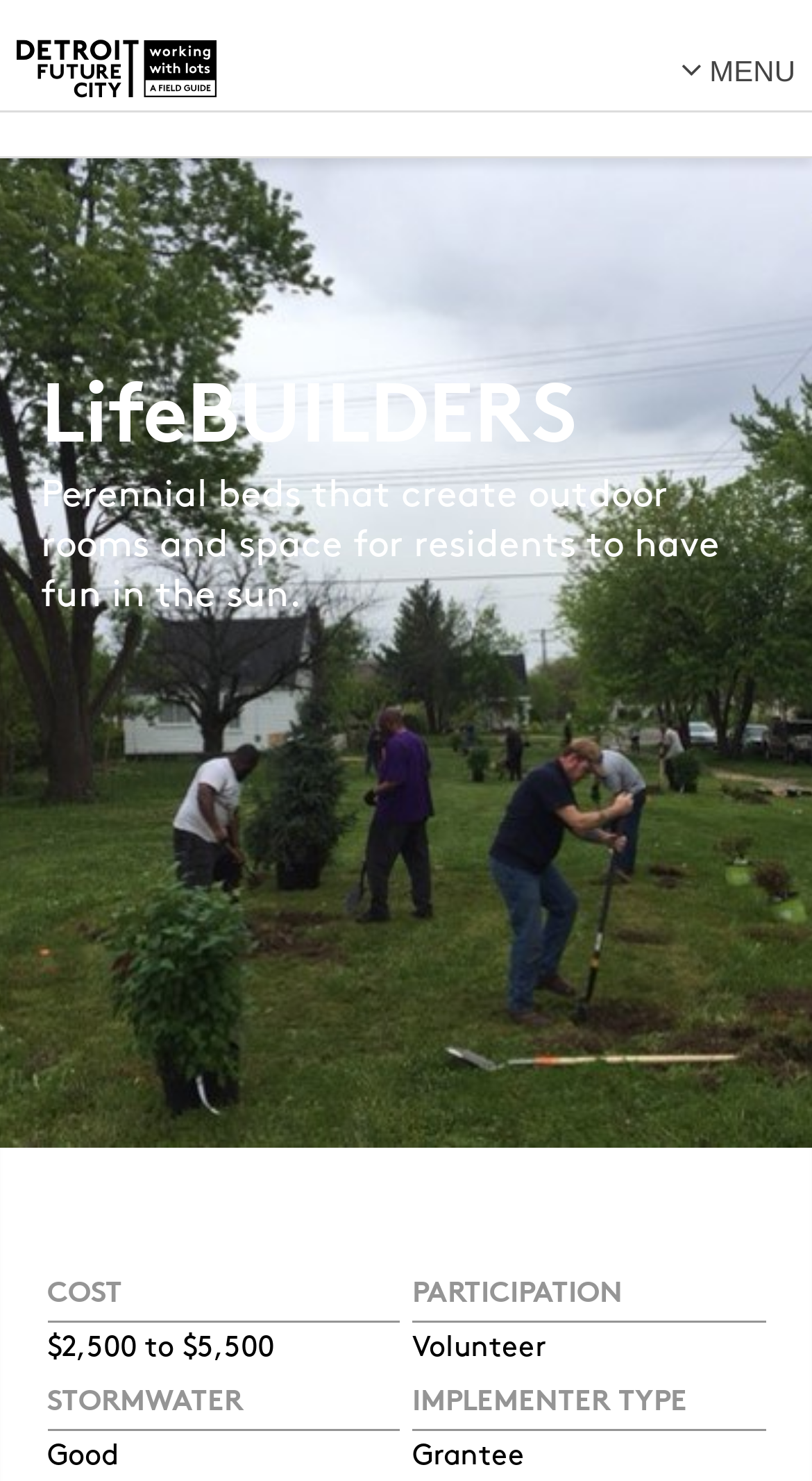Pinpoint the bounding box coordinates of the area that should be clicked to complete the following instruction: "click the Resources link". The coordinates must be given as four float numbers between 0 and 1, i.e., [left, top, right, bottom].

[0.026, 0.397, 0.974, 0.442]